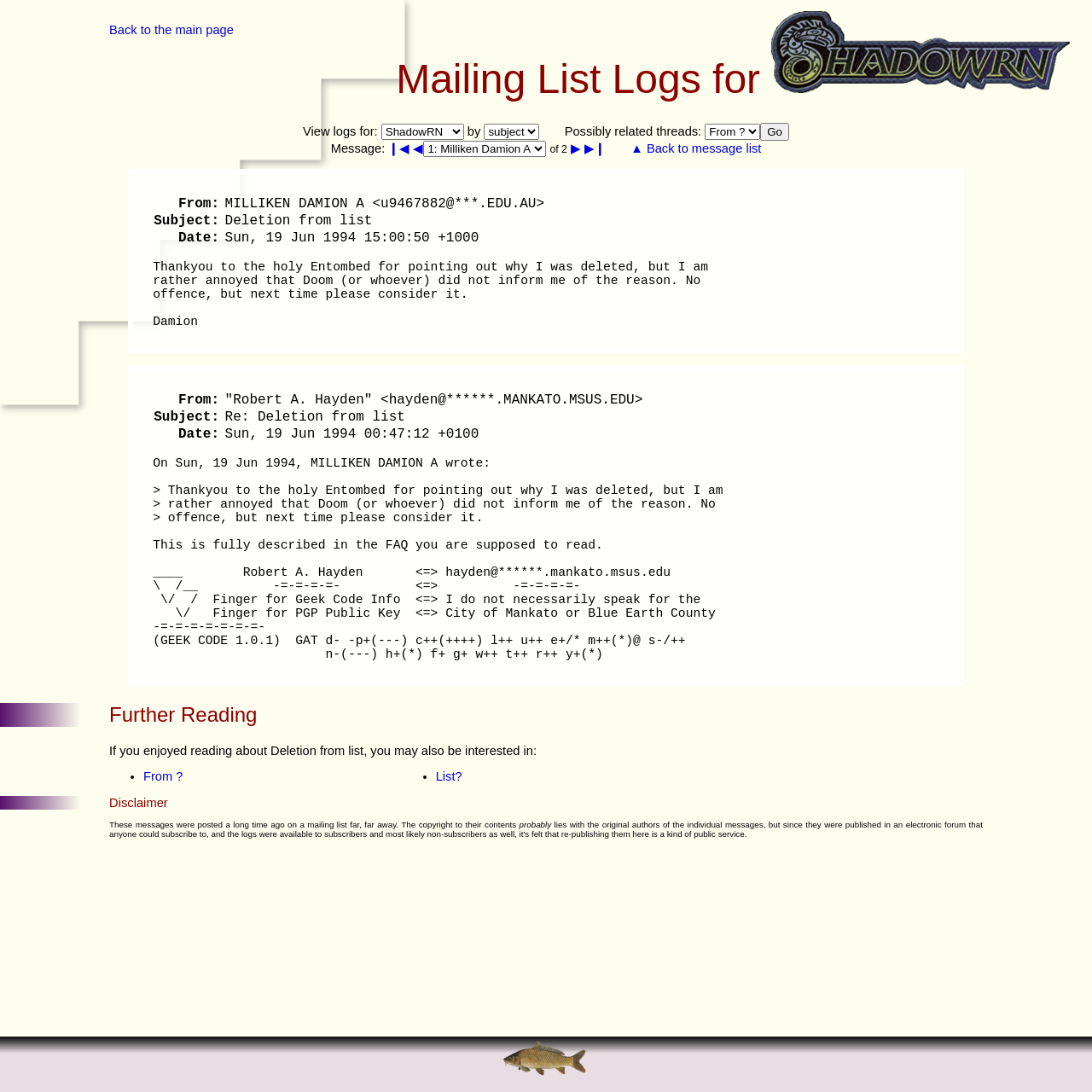Predict the bounding box coordinates of the UI element that matches this description: "Go". The coordinates should be in the format [left, top, right, bottom] with each value between 0 and 1.

[0.696, 0.112, 0.723, 0.129]